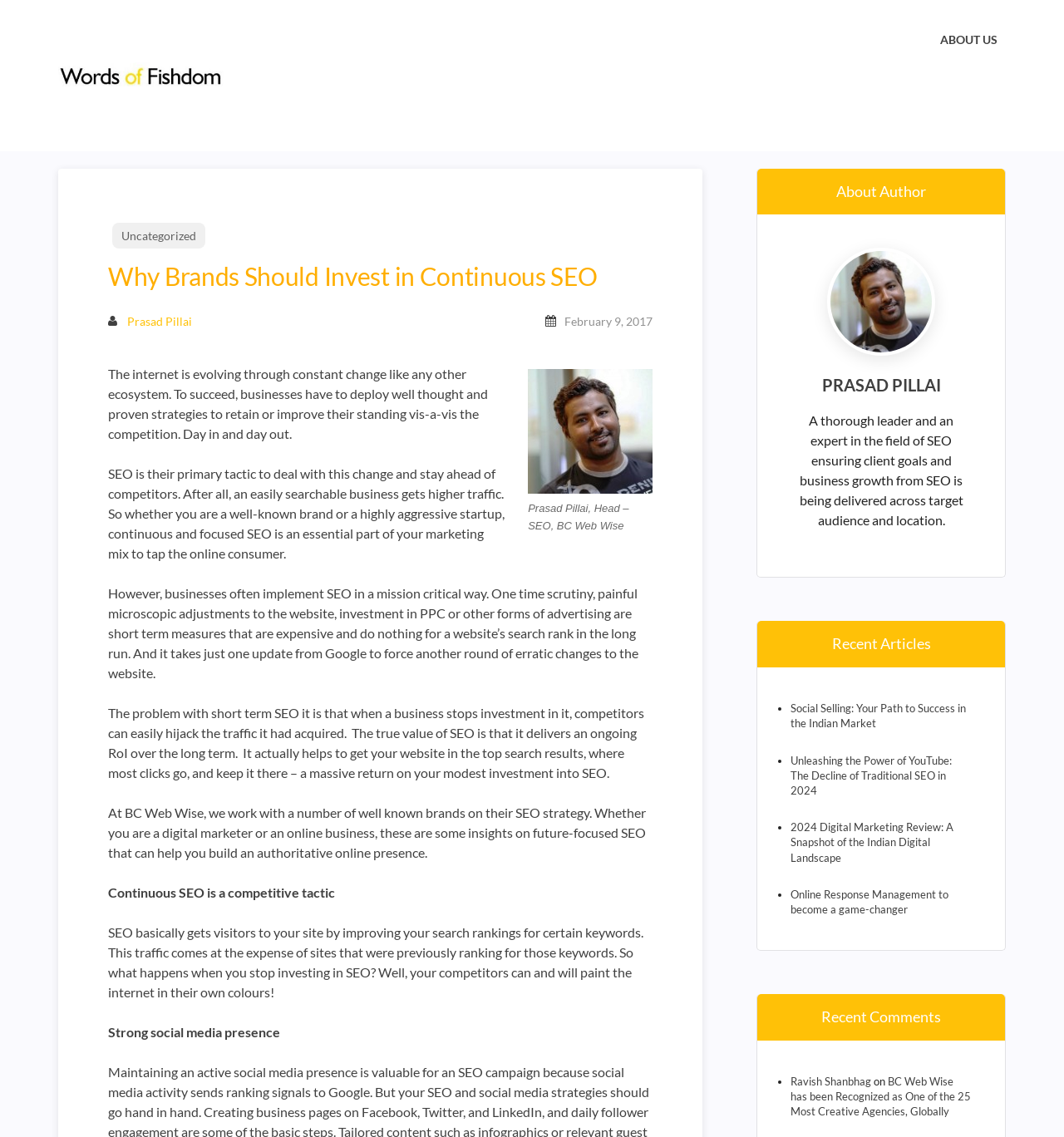Please identify and generate the text content of the webpage's main heading.

Why Brands Should Invest in Continuous SEO